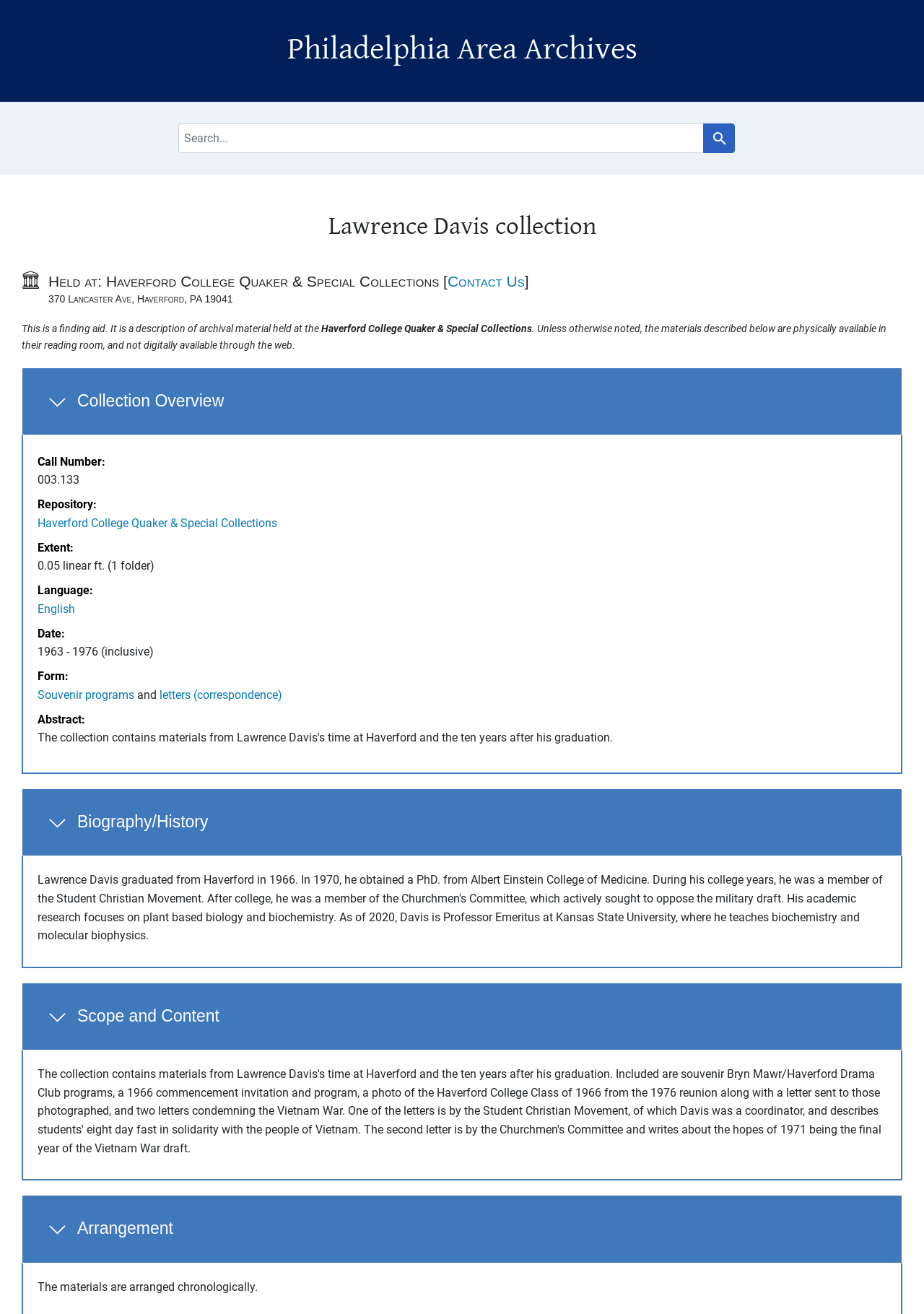What is the arrangement of the materials?
Observe the image and answer the question with a one-word or short phrase response.

Chronologically